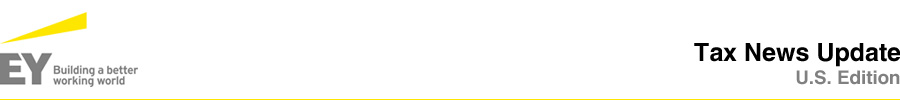What is the purpose of the document?
Give a detailed and exhaustive answer to the question.

The title 'Tax News Update' is prominently displayed in bold, grey text, clearly indicating the purpose of the document, which is to provide tax-related information.